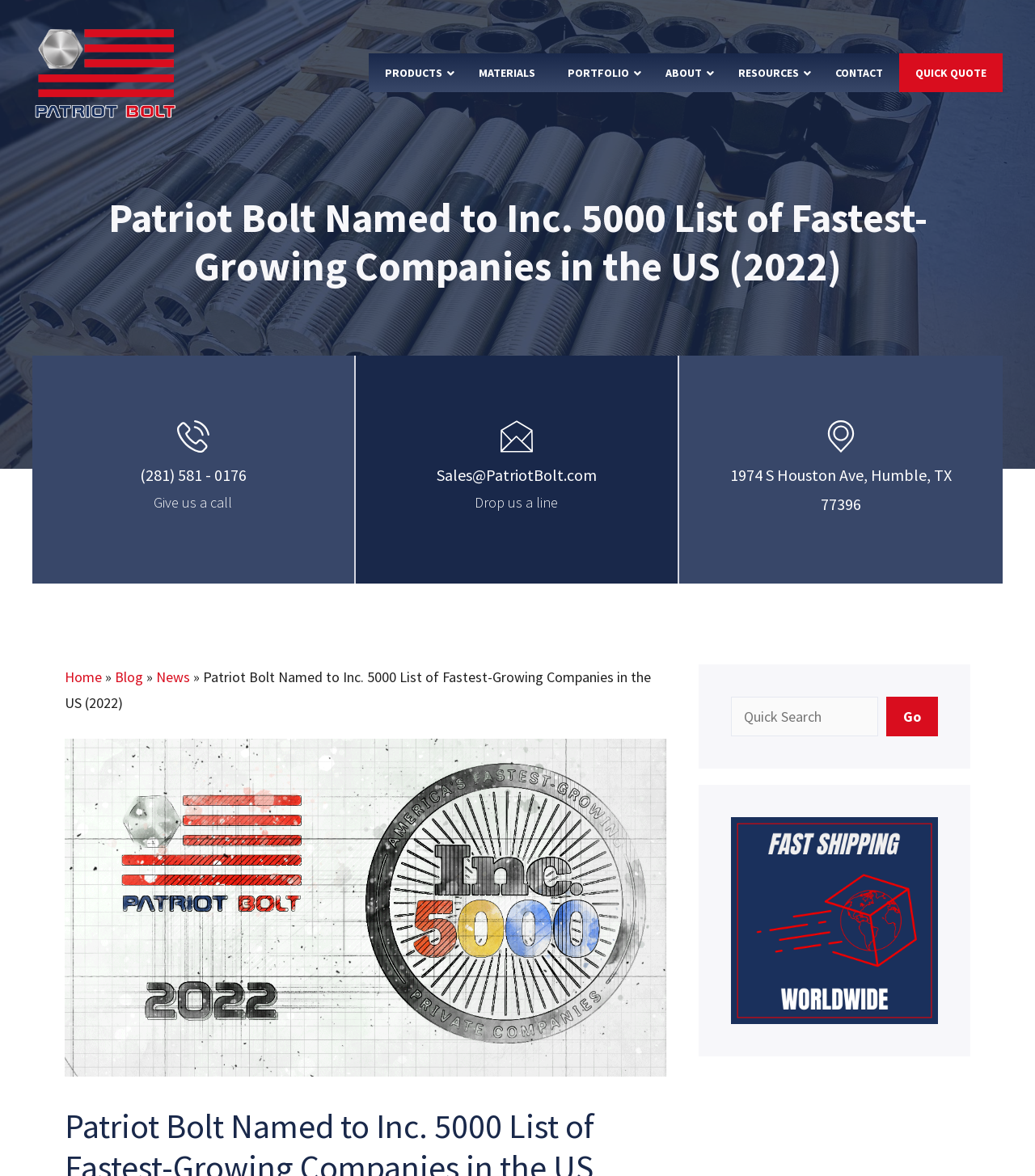Given the description: "Quick Quote", determine the bounding box coordinates of the UI element. The coordinates should be formatted as four float numbers between 0 and 1, [left, top, right, bottom].

[0.869, 0.045, 0.969, 0.079]